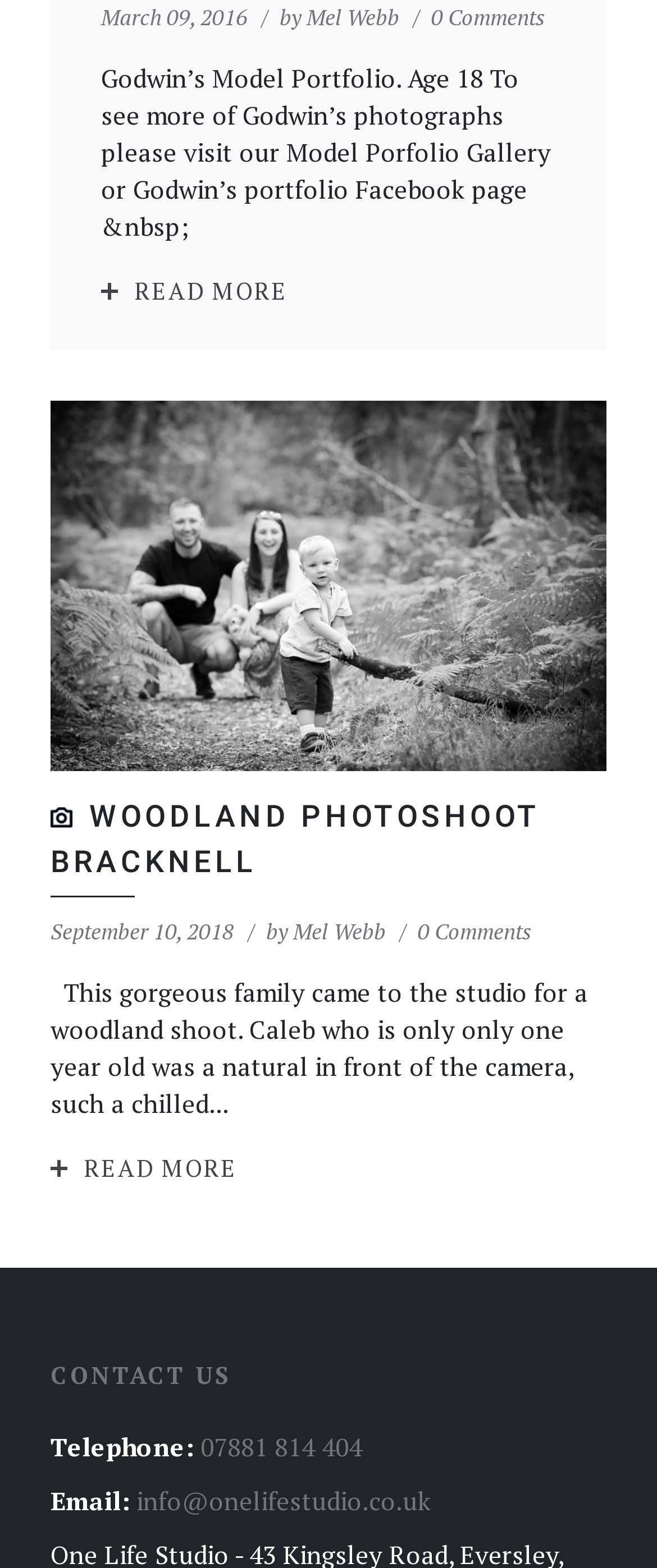What is the title of the second blog post?
Using the visual information, reply with a single word or short phrase.

WOODLAND PHOTOSHOOT BRACKNELL